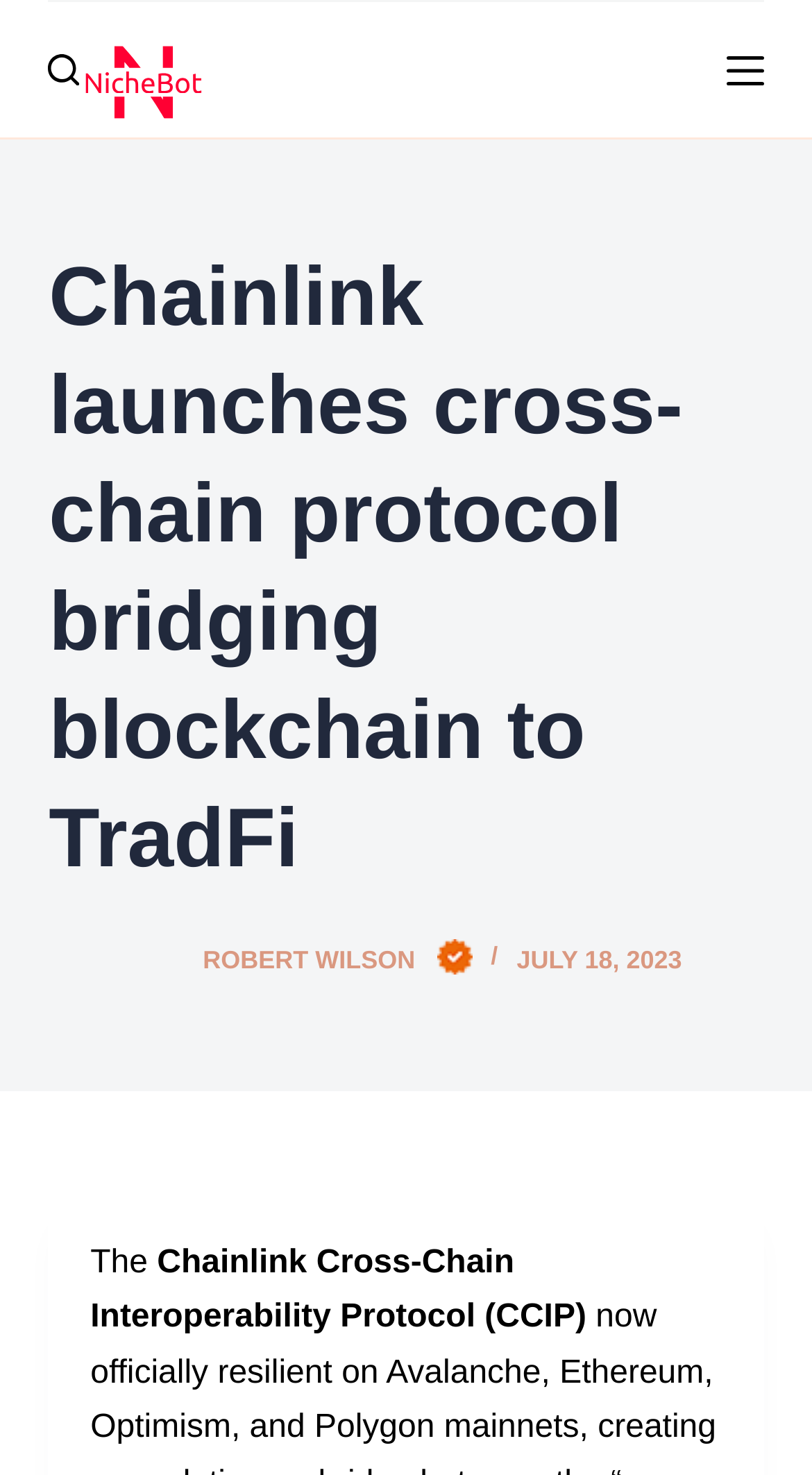Given the element description: "Facebook", predict the bounding box coordinates of this UI element. The coordinates must be four float numbers between 0 and 1, given as [left, top, right, bottom].

None